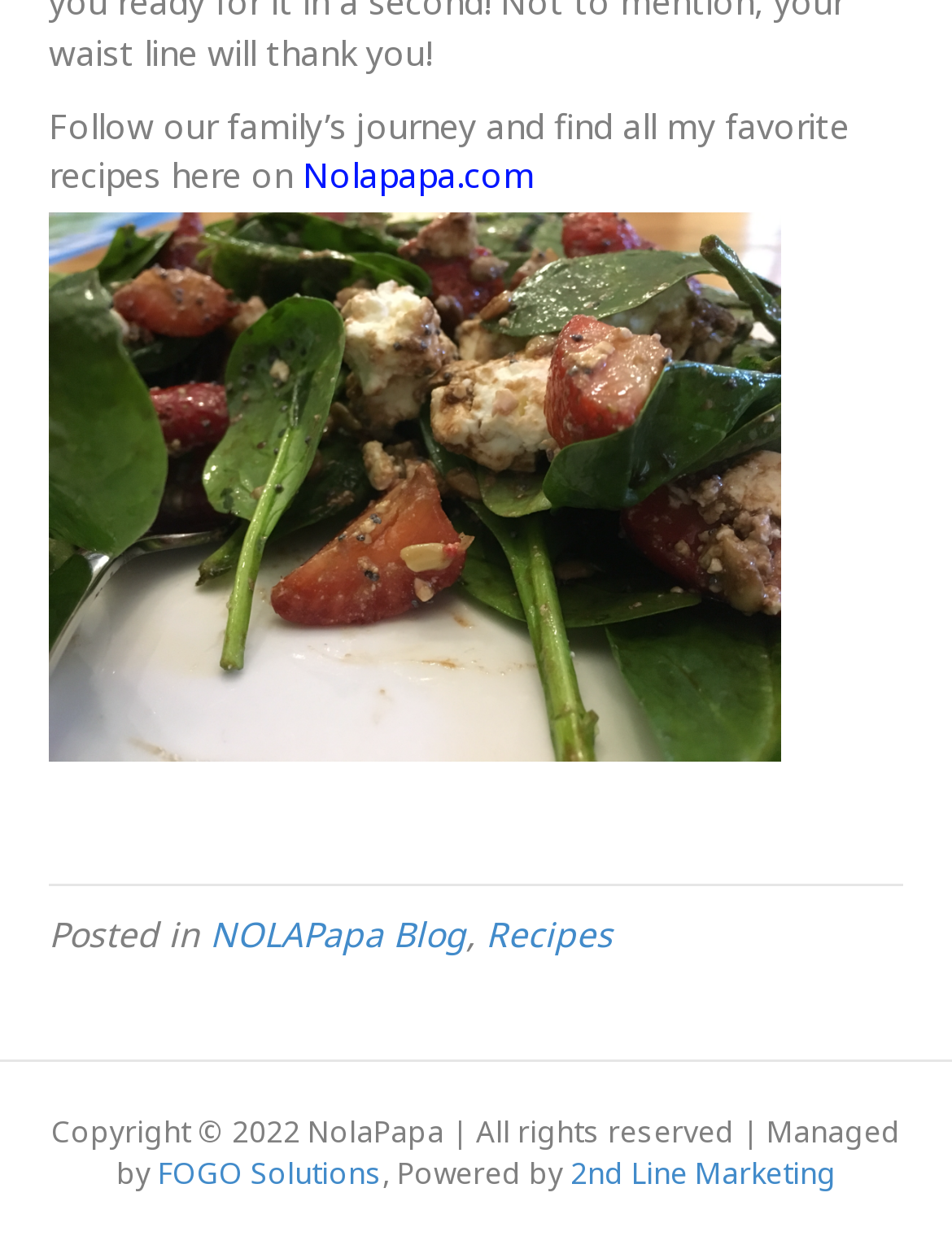Answer this question using a single word or a brief phrase:
How many categories are listed at the top of the webpage?

3